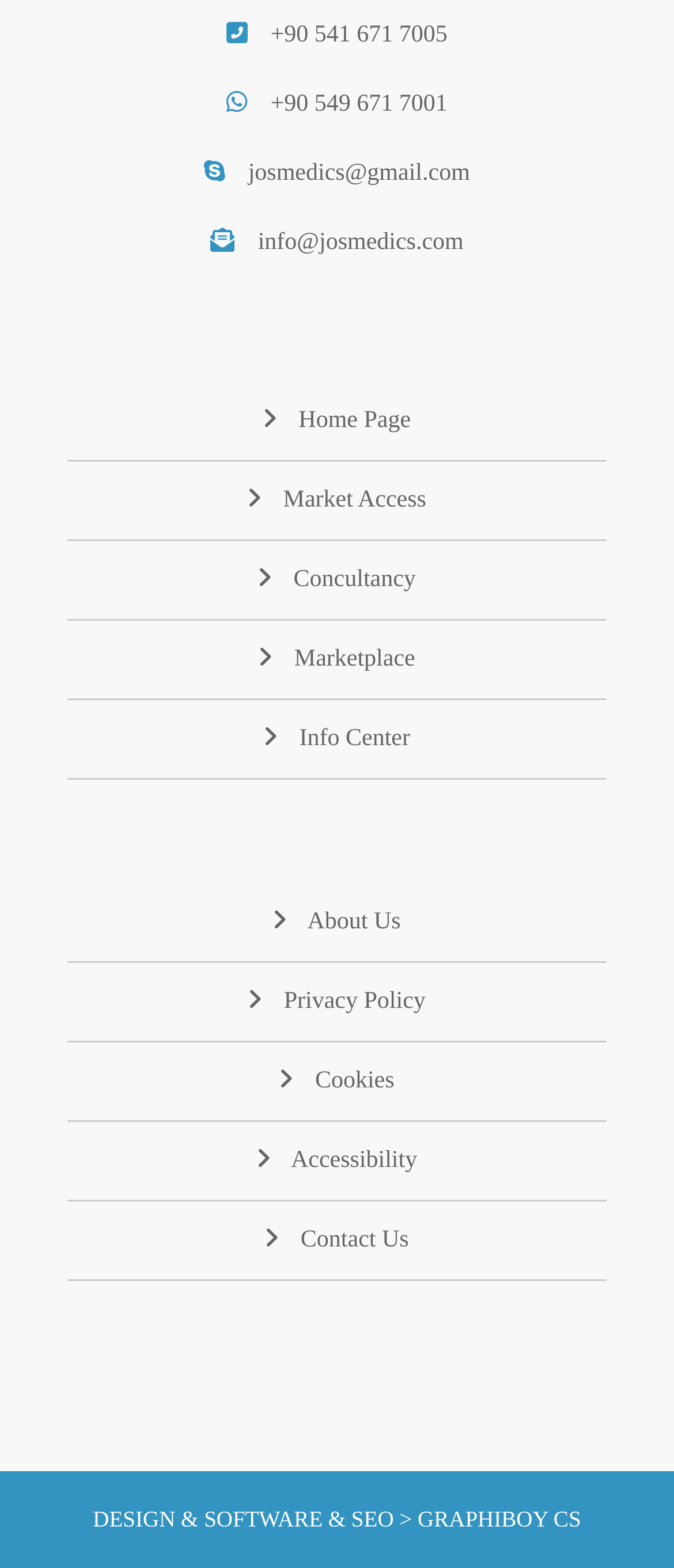How many main navigation links are there?
Please ensure your answer is as detailed and informative as possible.

I counted the main navigation links on the left side of the webpage, which are 'Home Page', 'Market Access', 'Concultancy', 'Marketplace', 'Info Center', 'About Us', and 'Contact Us', totaling 7 links.